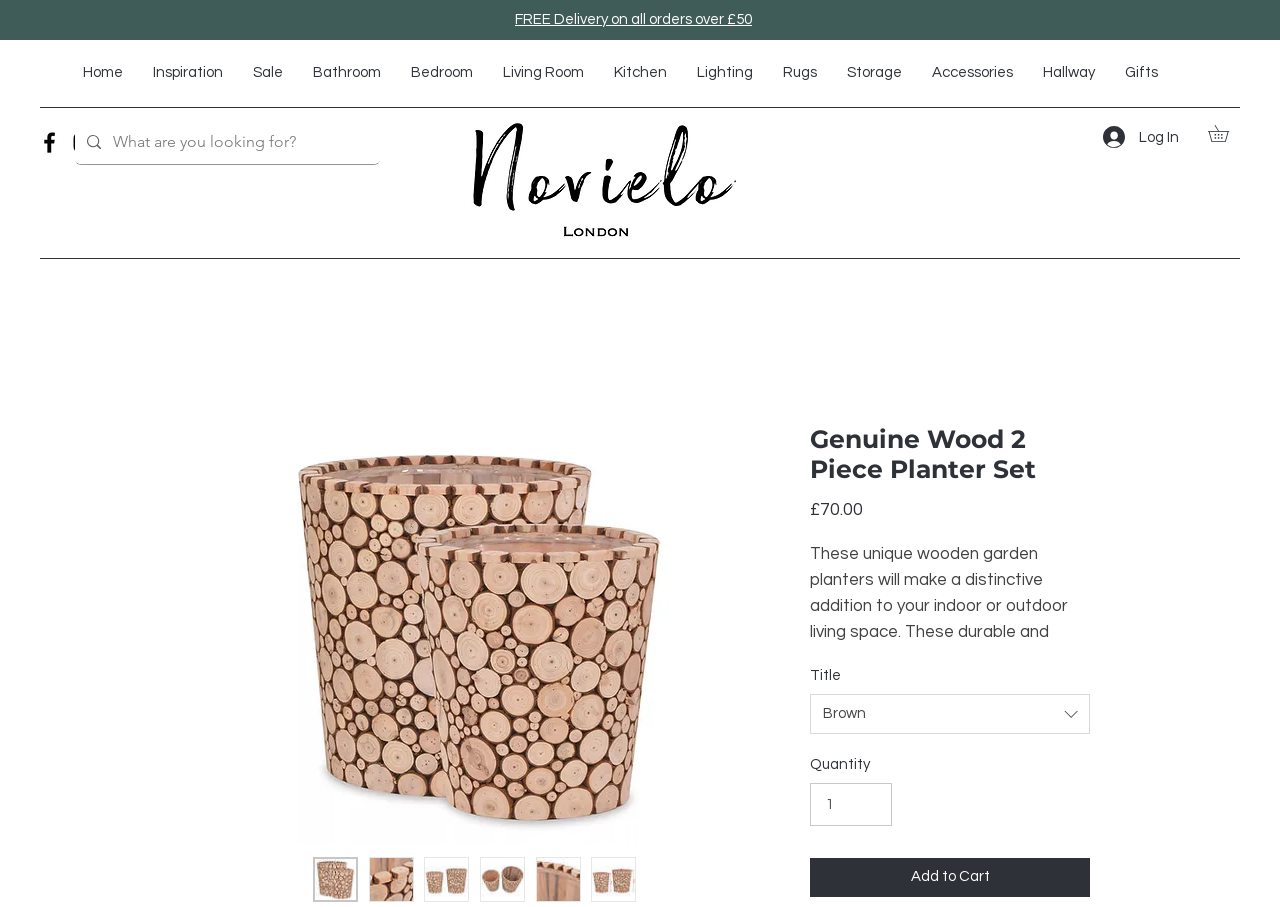Answer the question with a brief word or phrase:
What is the price of the planter set?

£70.00